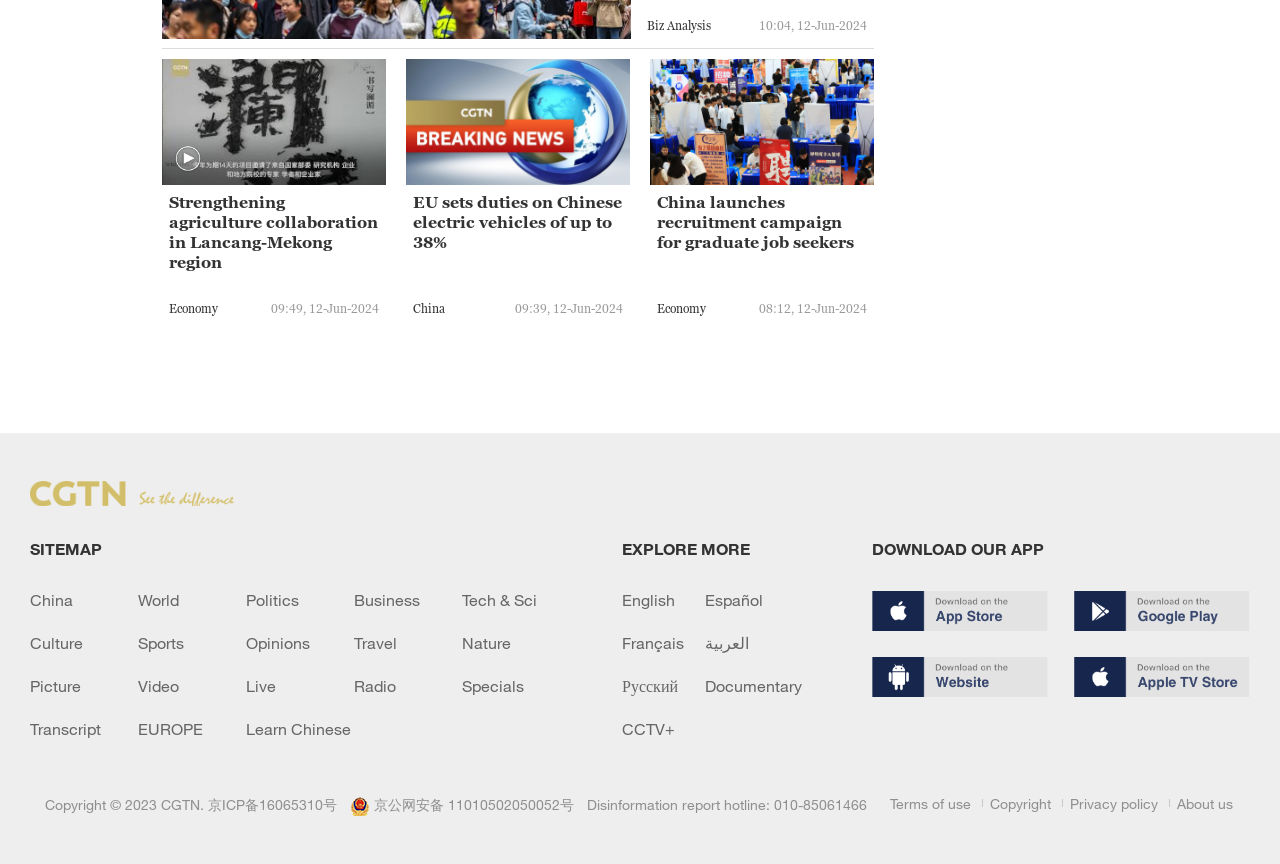Please specify the coordinates of the bounding box for the element that should be clicked to carry out this instruction: "Click on the 'EXPLORE MORE' button". The coordinates must be four float numbers between 0 and 1, formatted as [left, top, right, bottom].

[0.486, 0.624, 0.586, 0.646]